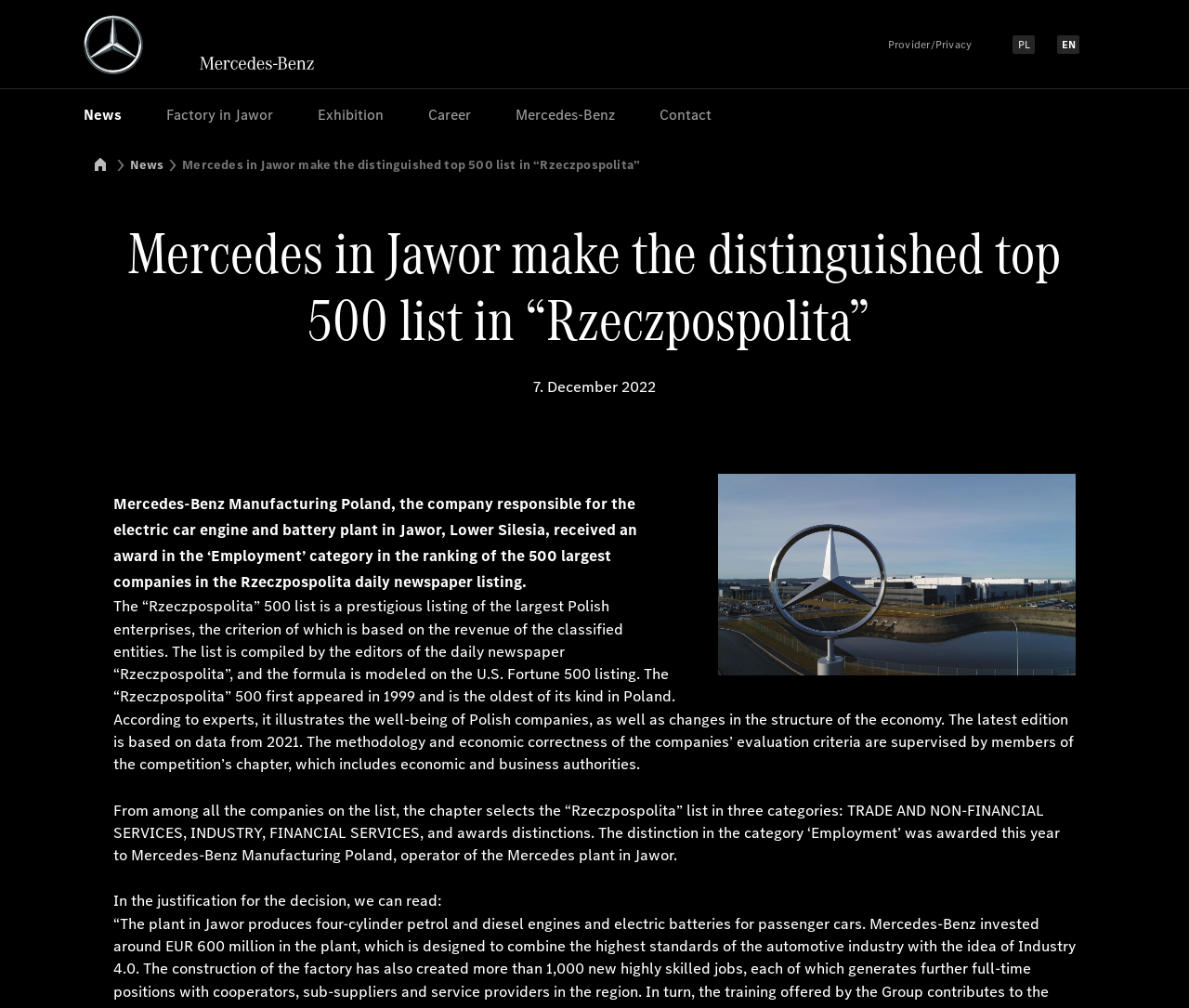Specify the bounding box coordinates of the area to click in order to follow the given instruction: "Read more about Factory in Jawor."

[0.121, 0.088, 0.248, 0.14]